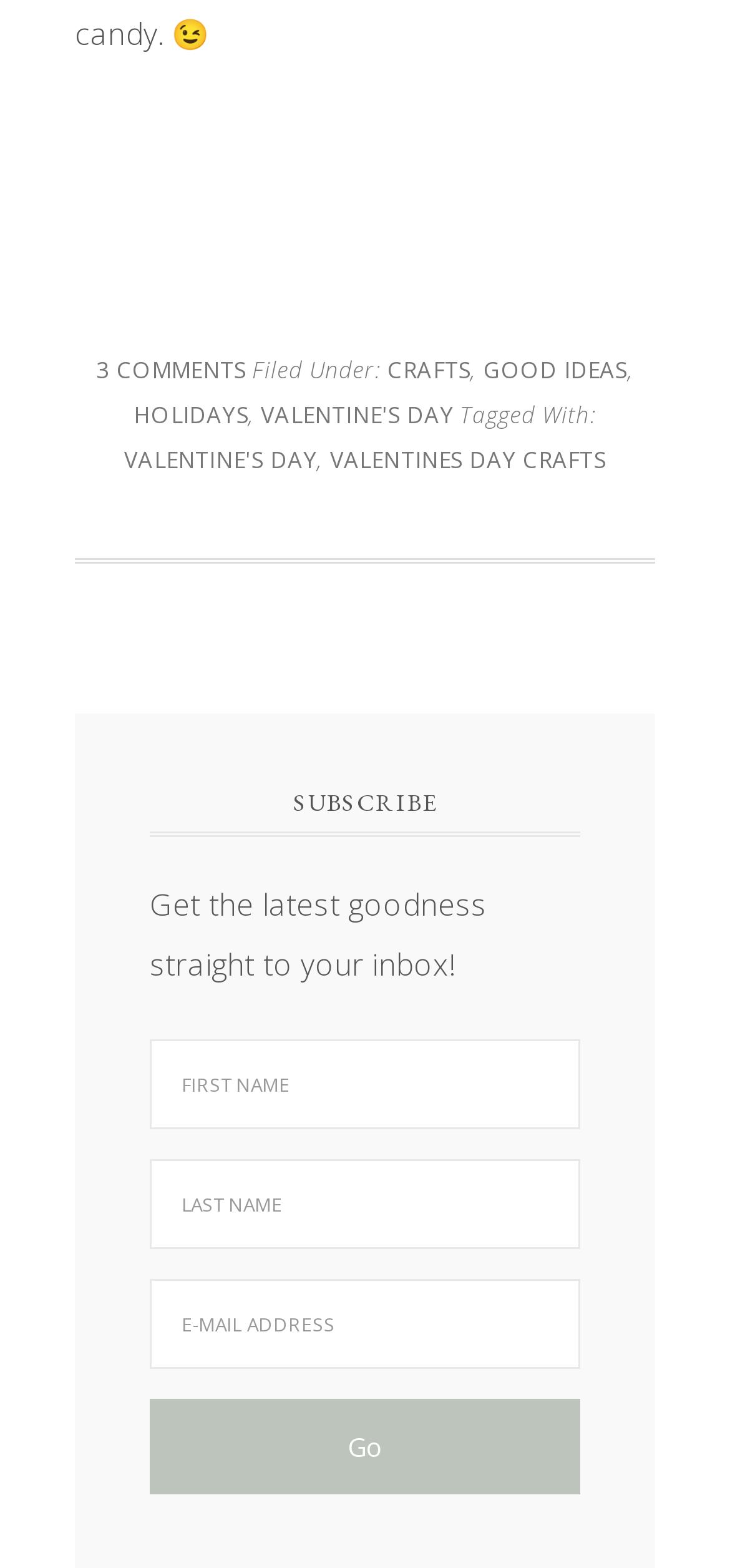Locate the bounding box coordinates of the clickable region necessary to complete the following instruction: "Click on 'VALENTINE'S DAY'". Provide the coordinates in the format of four float numbers between 0 and 1, i.e., [left, top, right, bottom].

[0.357, 0.254, 0.622, 0.274]